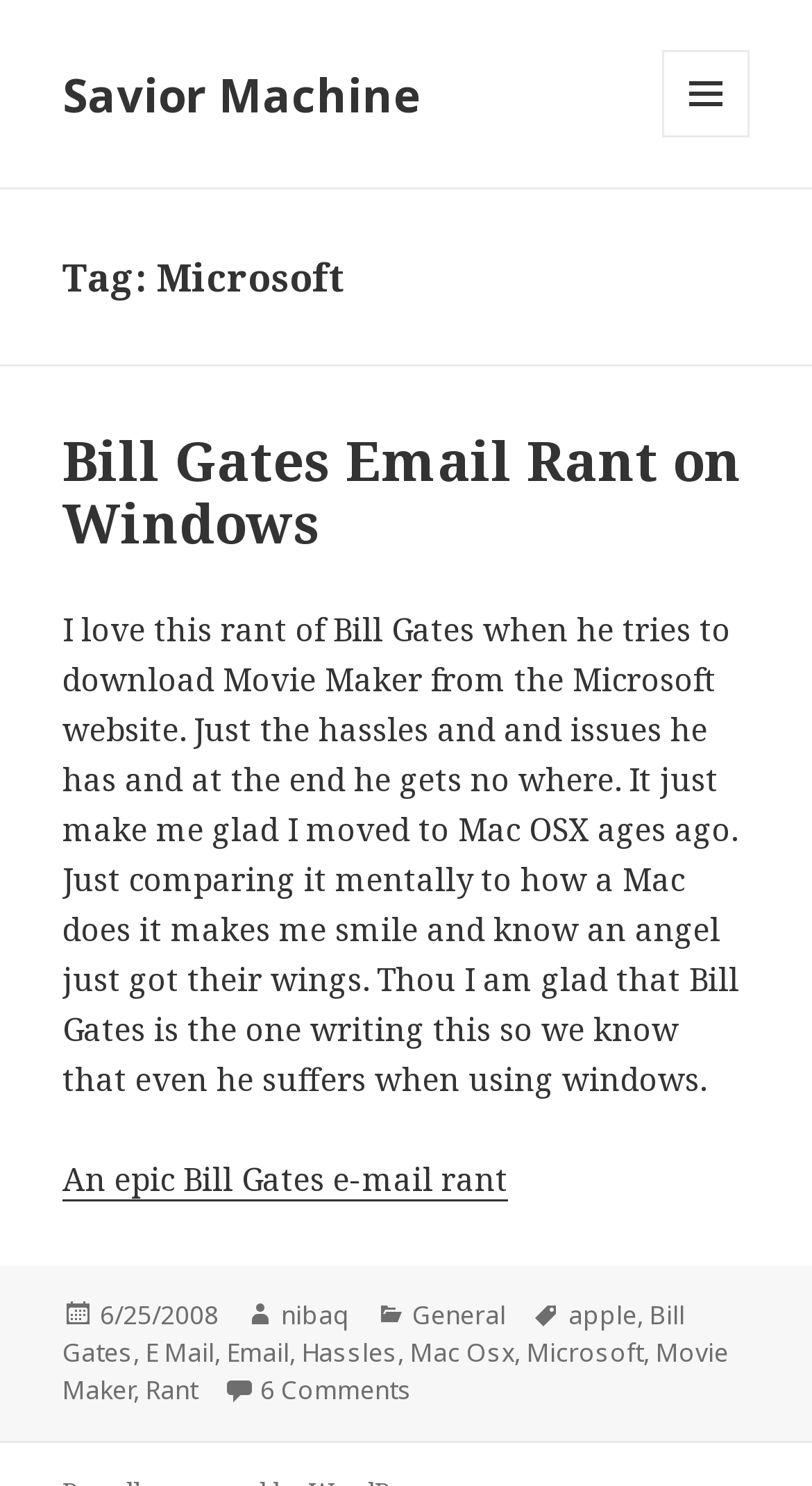Could you specify the bounding box coordinates for the clickable section to complete the following instruction: "Click the Savior Machine link"?

[0.077, 0.042, 0.518, 0.084]